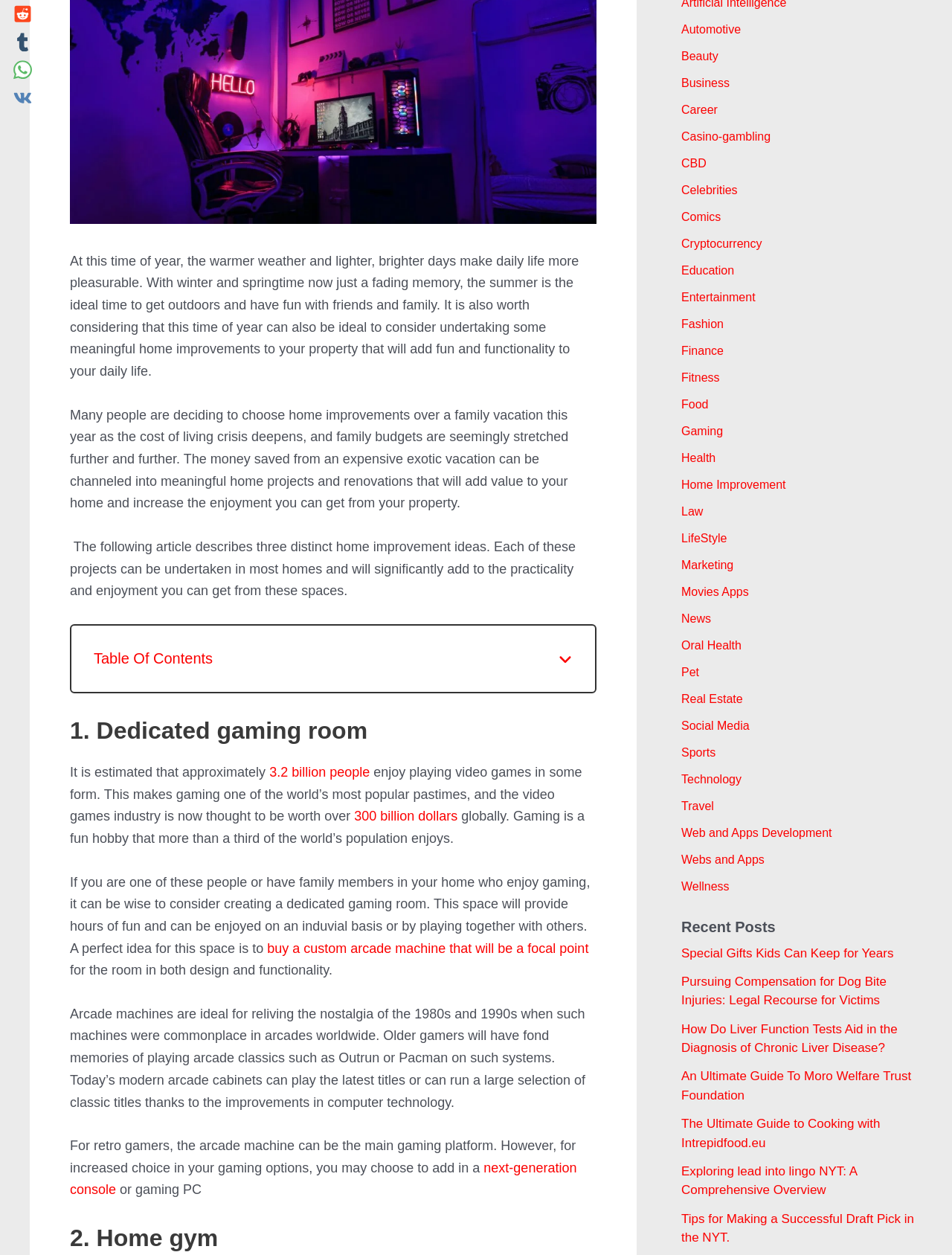Find the bounding box of the web element that fits this description: "Fashion".

[0.716, 0.253, 0.76, 0.263]